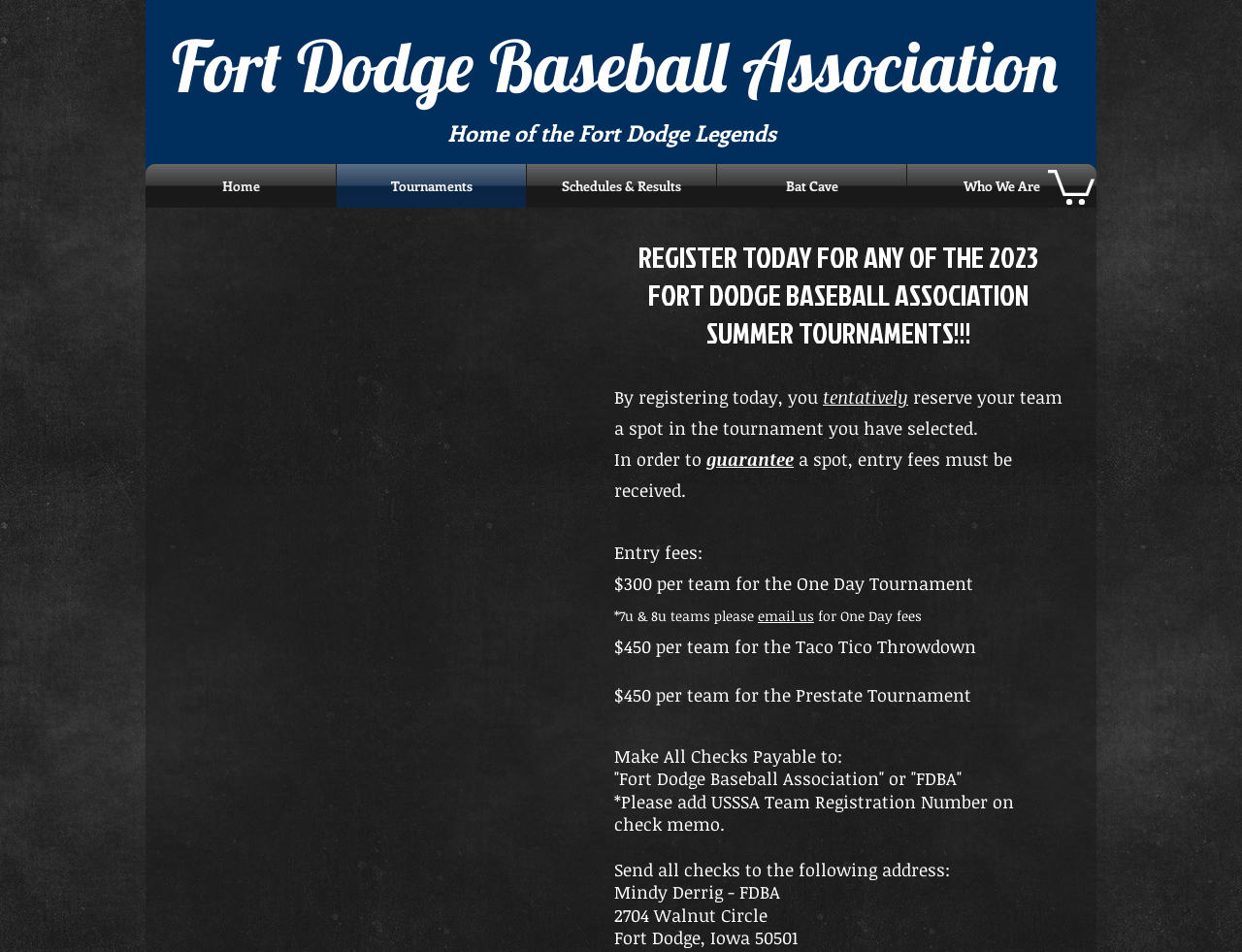How much is the entry fee for the One Day Tournament?
Please provide a detailed and thorough answer to the question.

I found the answer by reading the text content of the heading element that mentions 'Entry fees:' and then looking at the subsequent heading element that mentions '$300 per team for the One Day Tournament'.